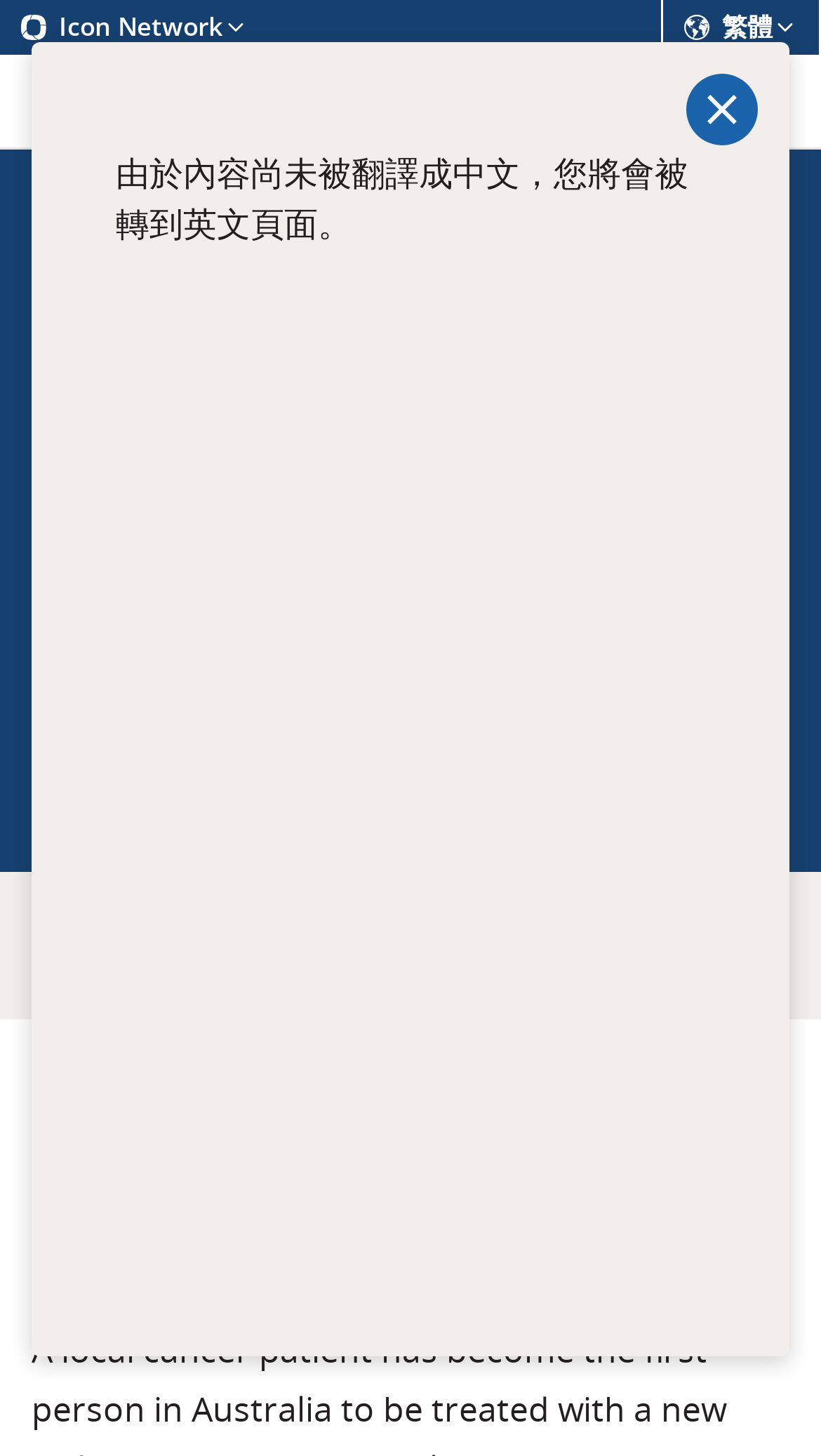Identify the first-level heading on the webpage and generate its text content.

Icon Group is the first in Australia to install Varian’s HyperArc technology